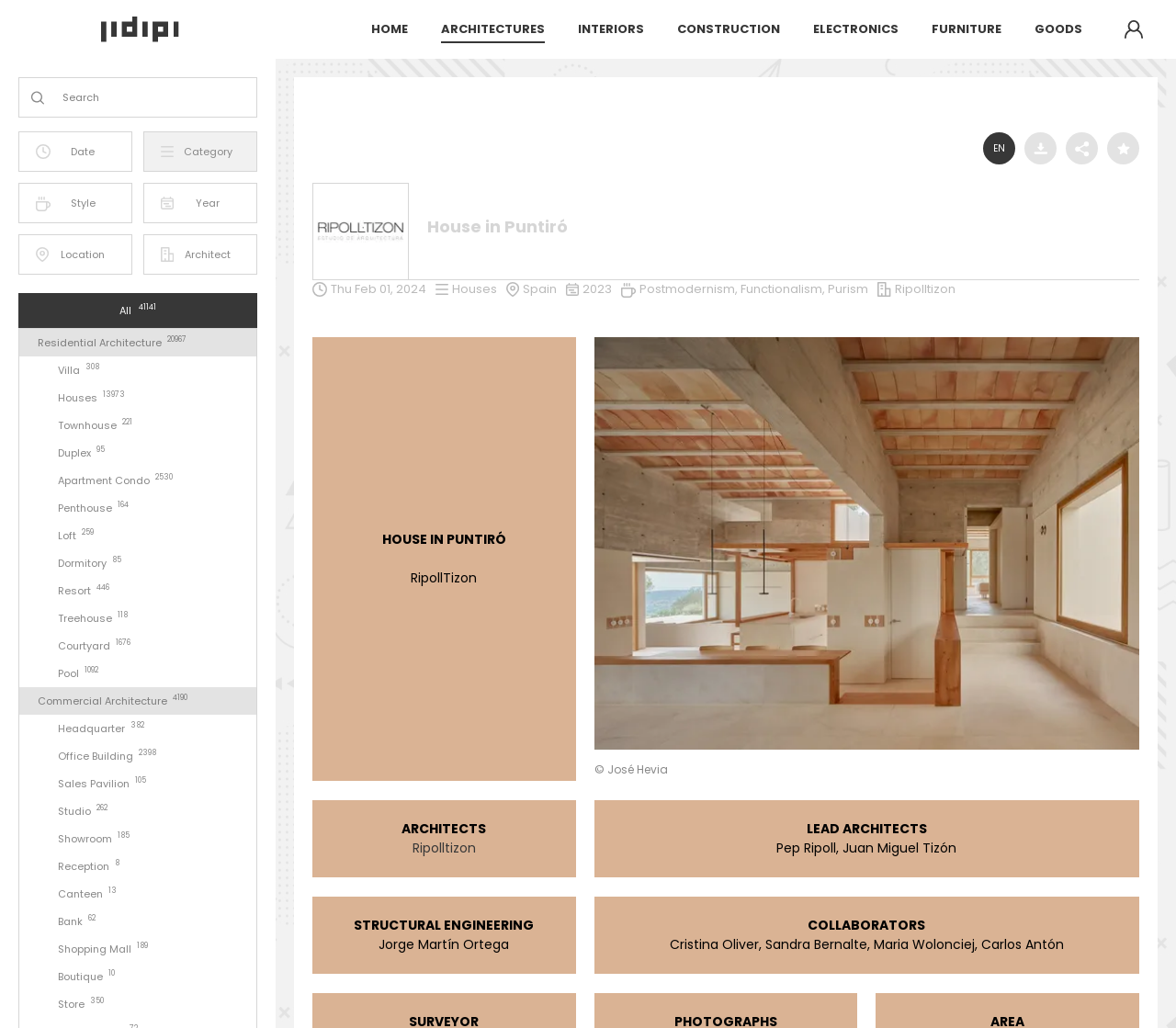Find the main header of the webpage and produce its text content.

House in Puntiró